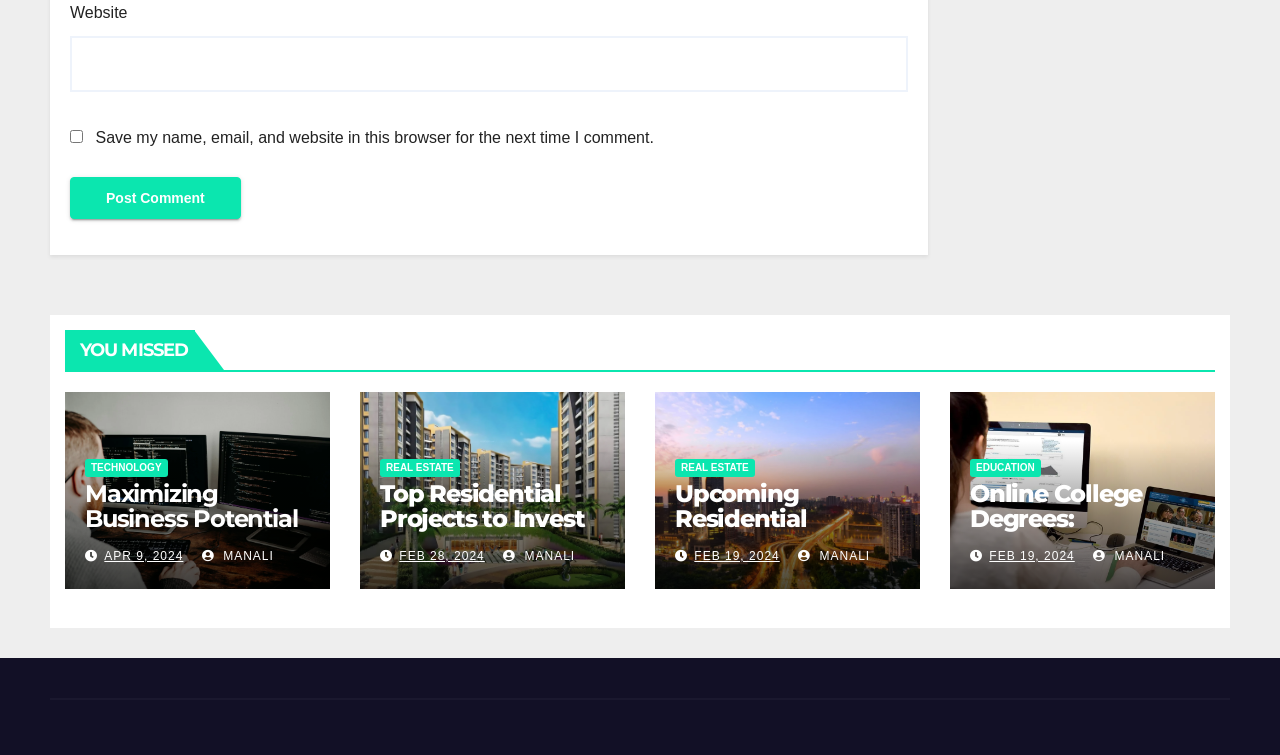What is the category of the first article?
Identify the answer in the screenshot and reply with a single word or phrase.

TECHNOLOGY